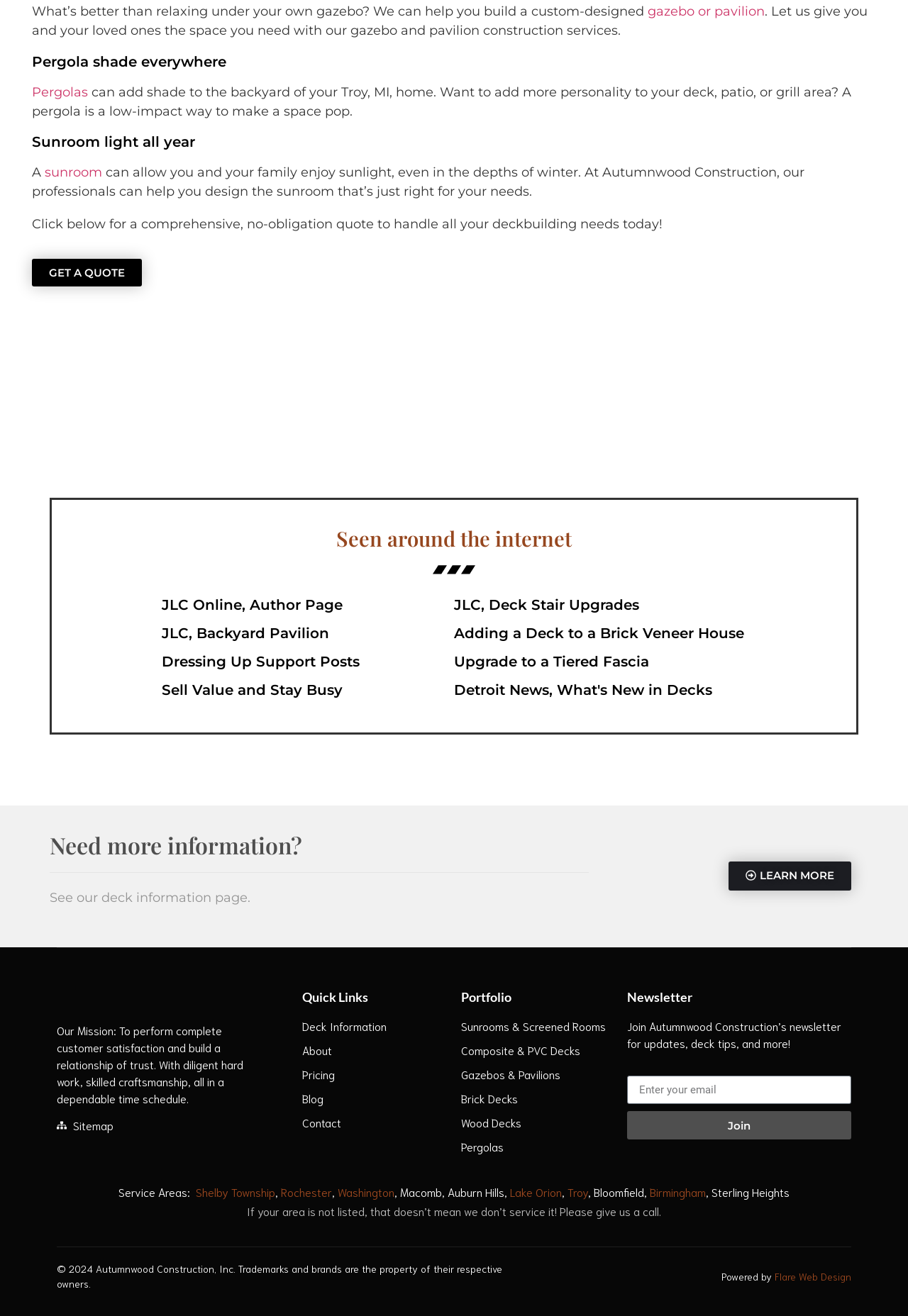Extract the bounding box coordinates of the UI element described by: "name="form_fields[name]" placeholder="Enter your email"". The coordinates should include four float numbers ranging from 0 to 1, e.g., [left, top, right, bottom].

[0.69, 0.817, 0.937, 0.839]